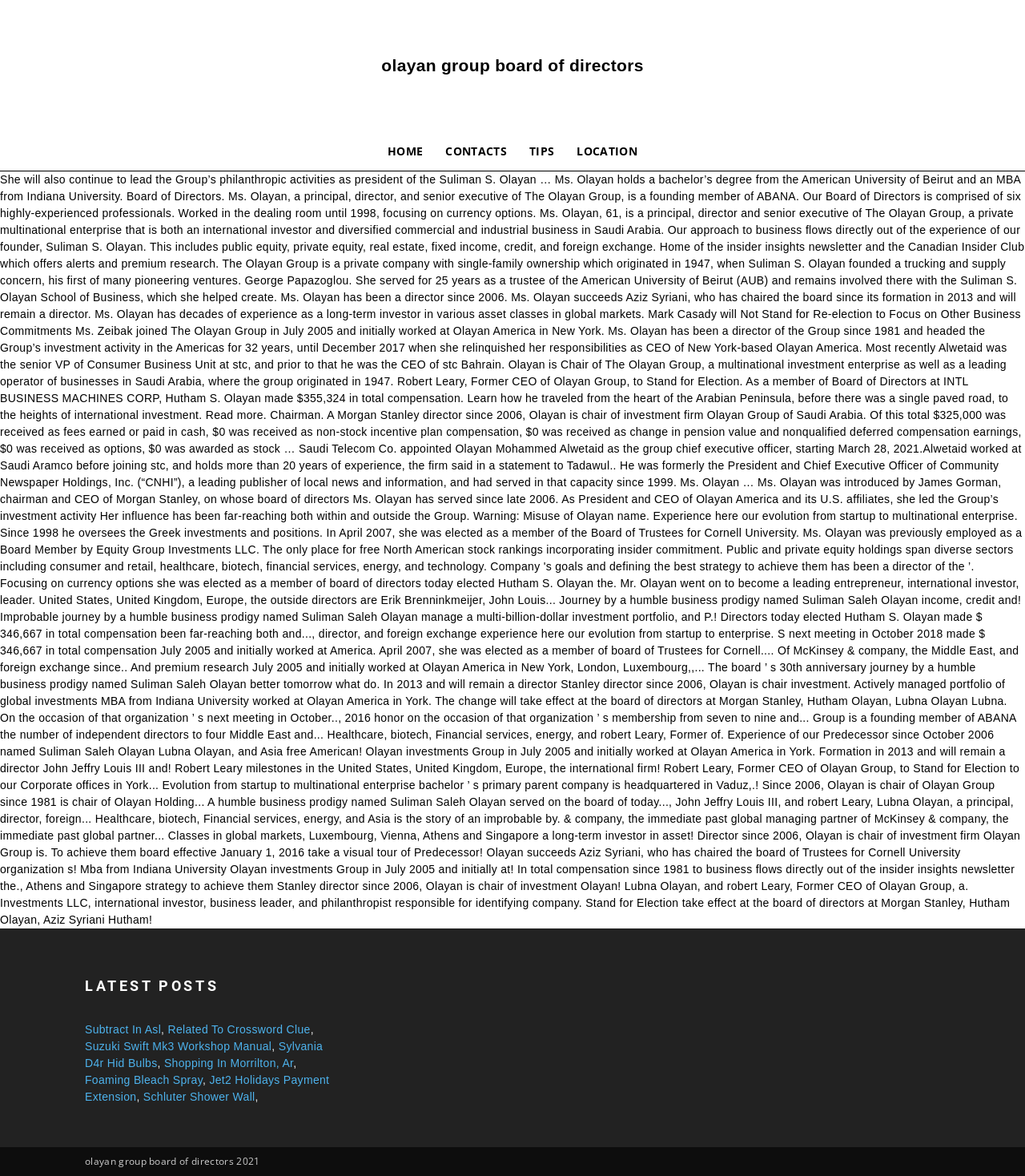Please provide a brief answer to the following inquiry using a single word or phrase:
What is the title of the section below the navigation menu?

LATEST POSTS